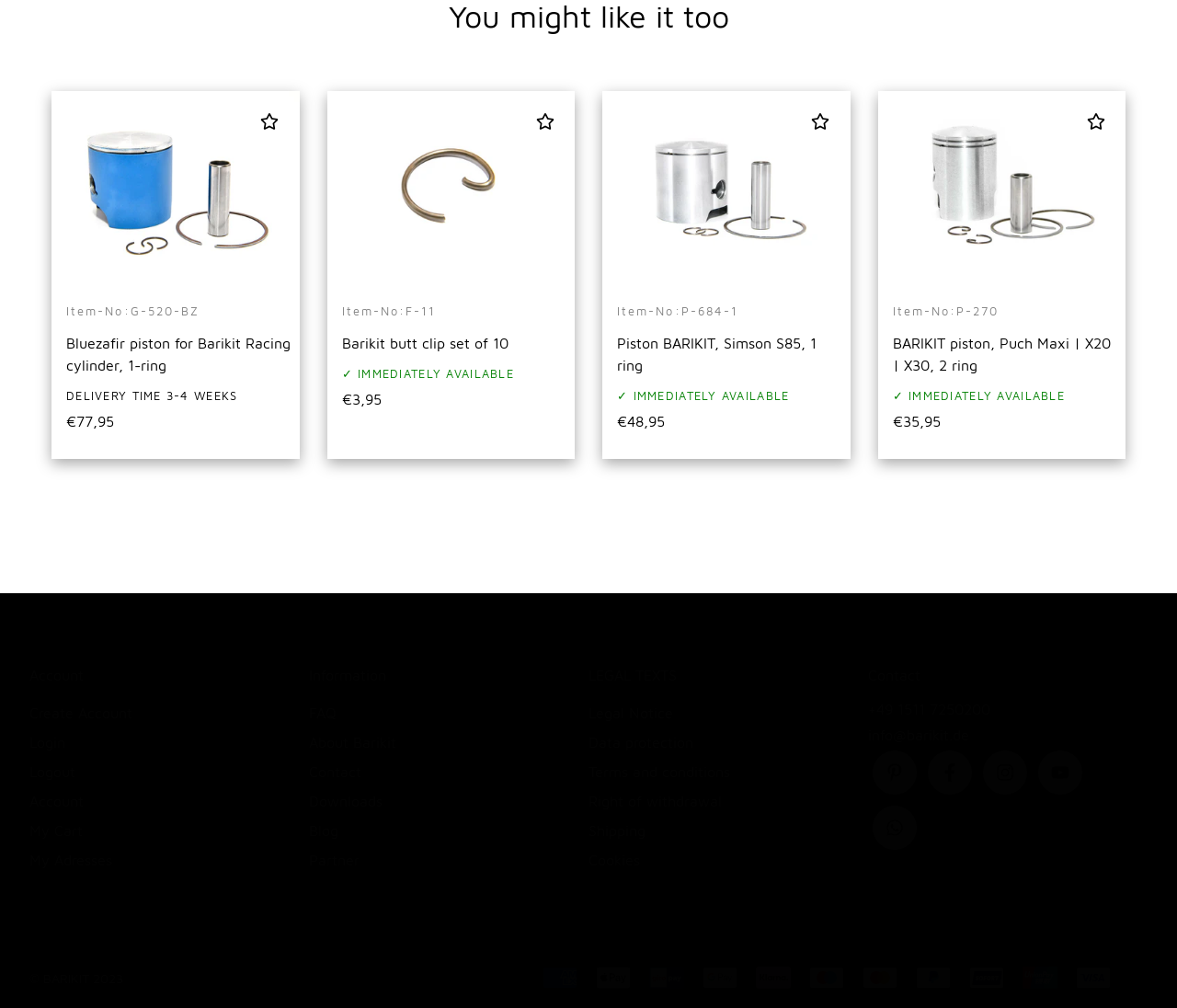Please identify the bounding box coordinates of the element on the webpage that should be clicked to follow this instruction: "Add the 'Barikit butt clip set of 10' item to cart". The bounding box coordinates should be given as four float numbers between 0 and 1, formatted as [left, top, right, bottom].

[0.34, 0.305, 0.375, 0.346]